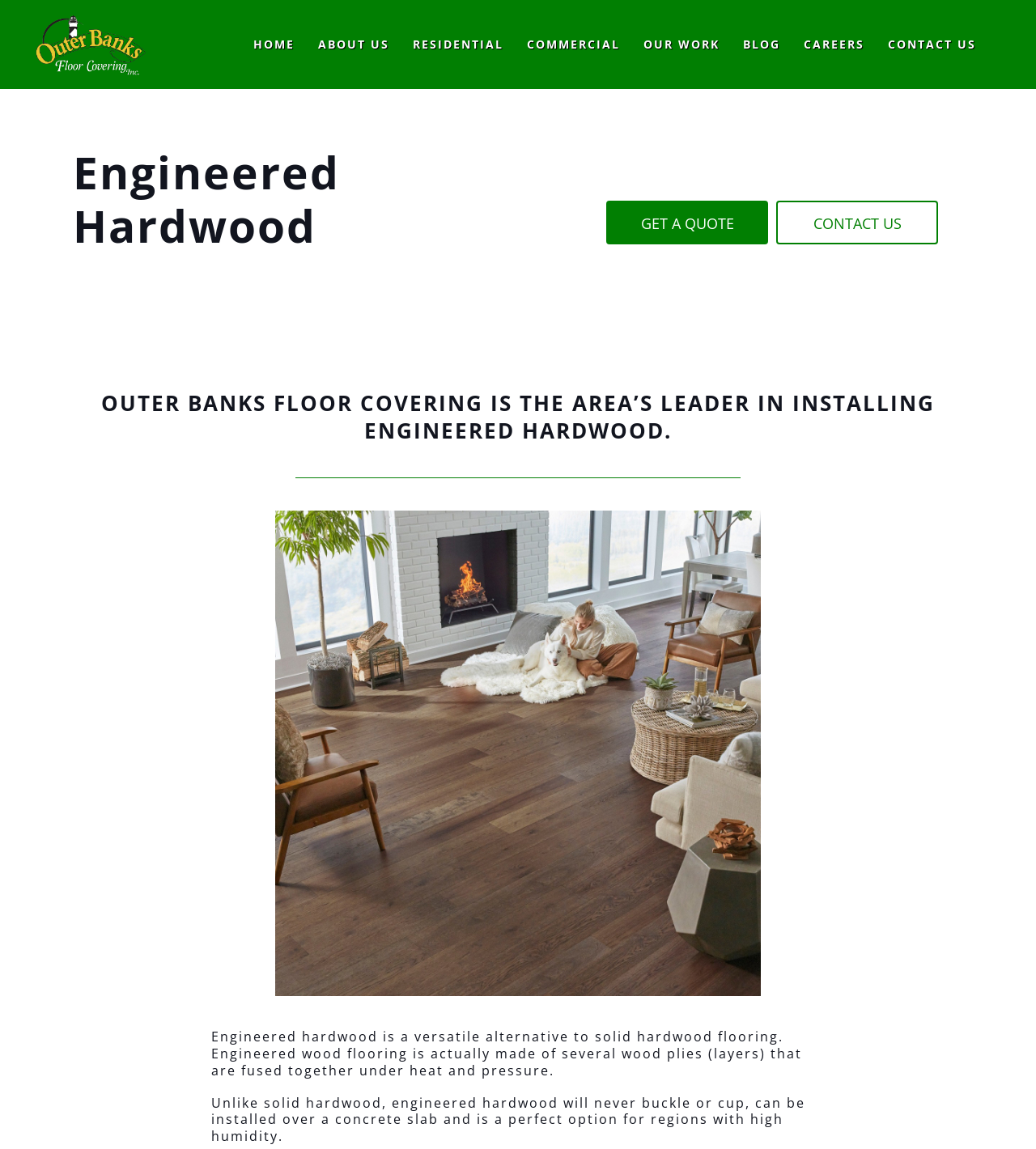Indicate the bounding box coordinates of the element that must be clicked to execute the instruction: "Click the CONTACT US link". The coordinates should be given as four float numbers between 0 and 1, i.e., [left, top, right, bottom].

[0.846, 0.021, 0.953, 0.057]